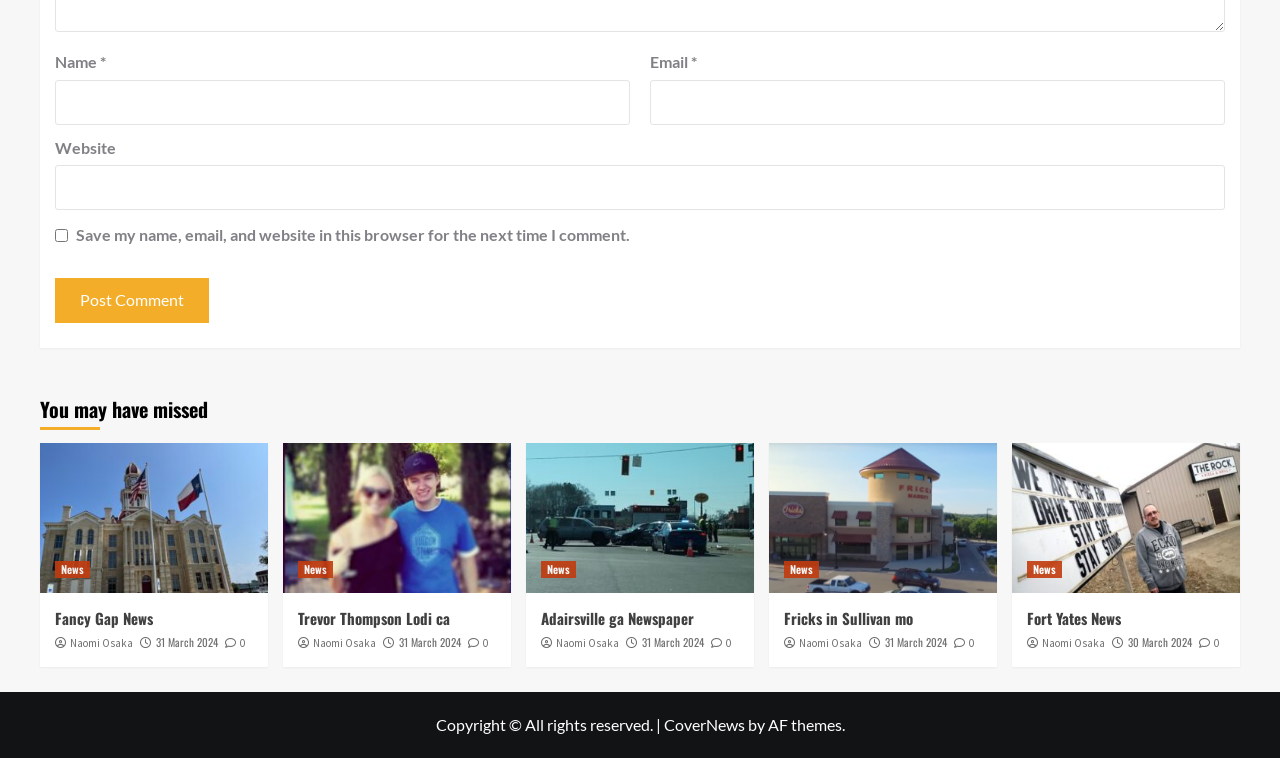Please give a short response to the question using one word or a phrase:
What is the title of the first news article?

Fancy Gap News